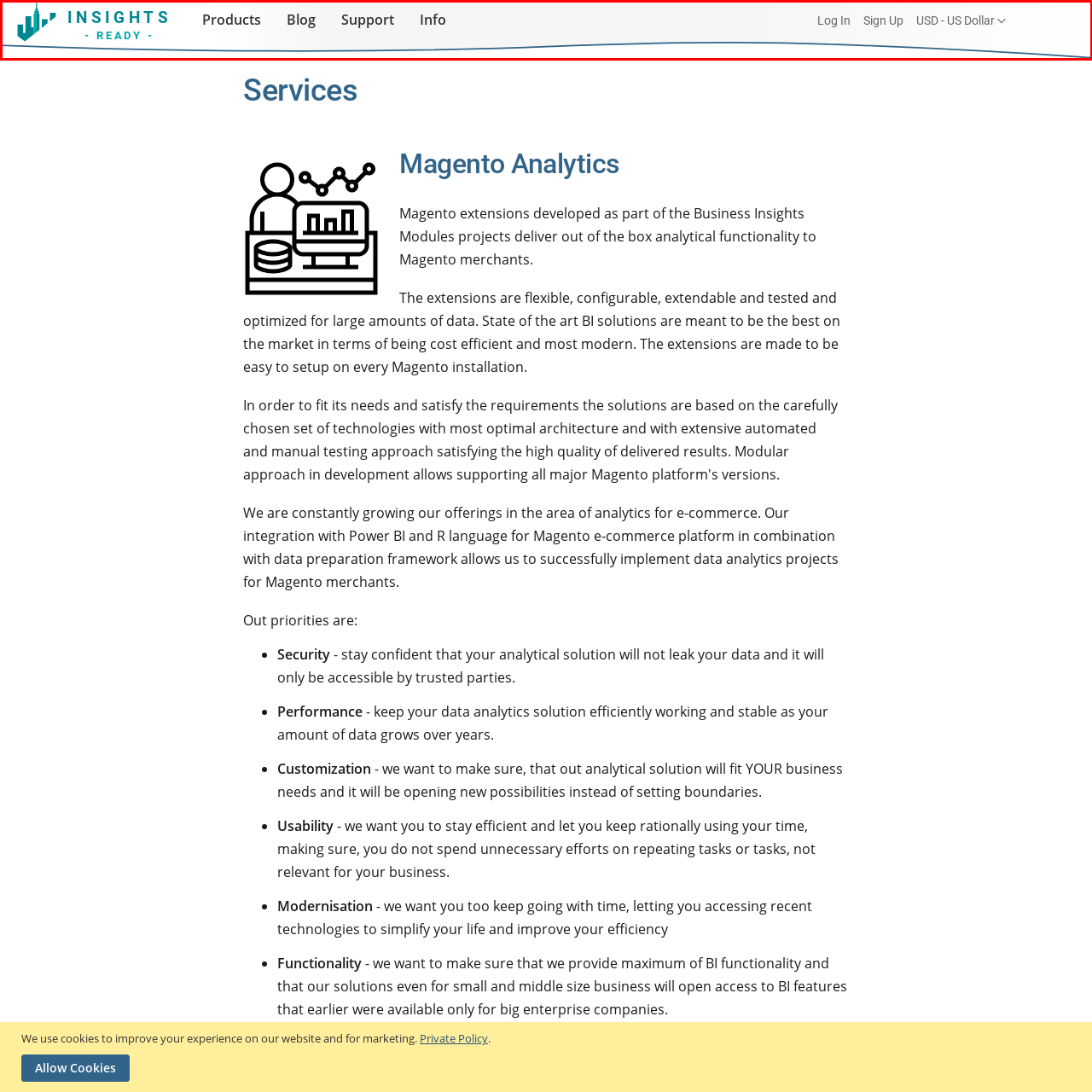What are the options available for currency selection?
Inspect the image portion within the red bounding box and deliver a detailed answer to the question.

The currency selection dropdown is located on the right side of the navigation bar, and it currently features 'USD - US Dollar' as the only option.